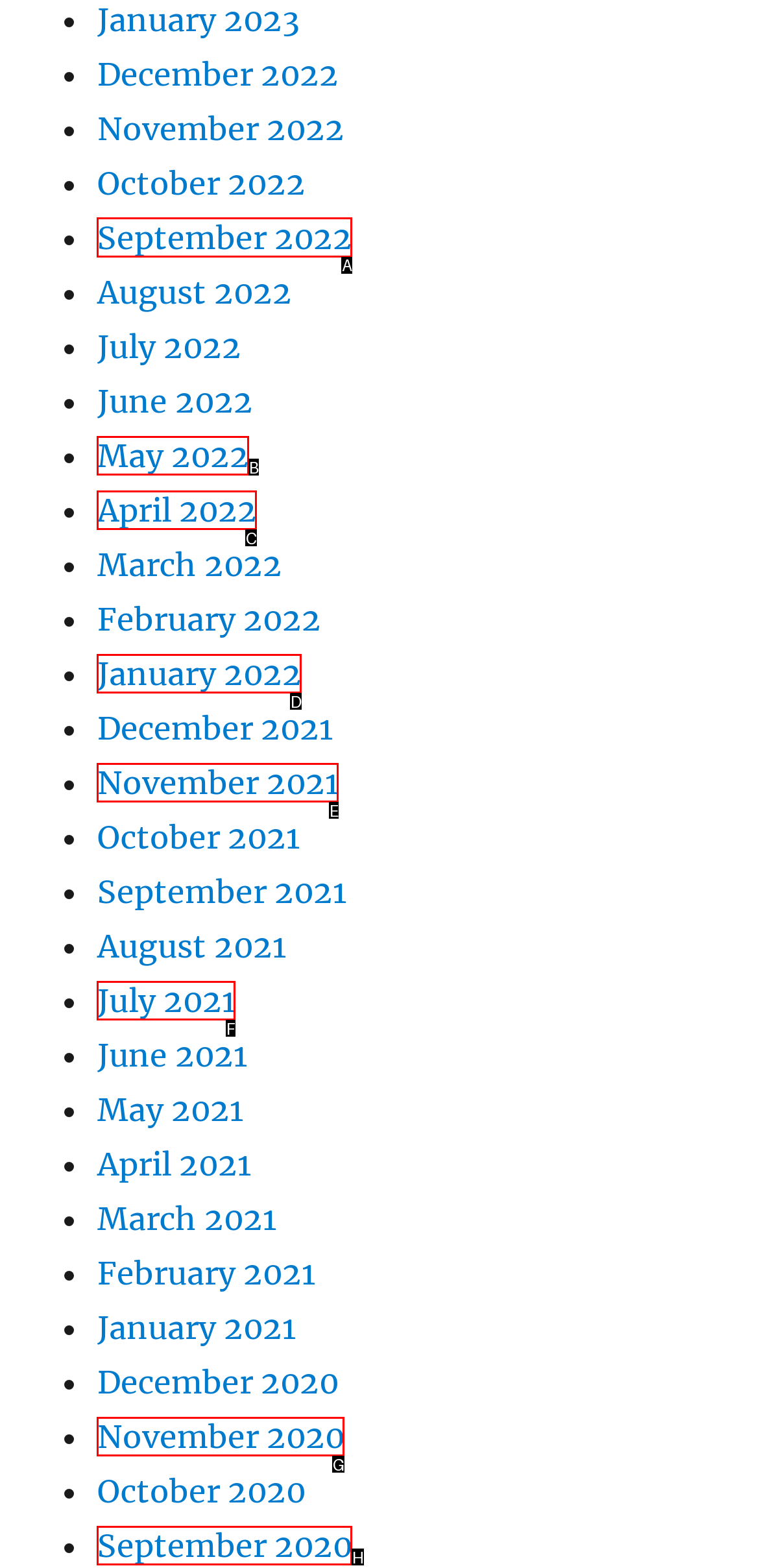Tell me which letter corresponds to the UI element that will allow you to View September 2022. Answer with the letter directly.

A